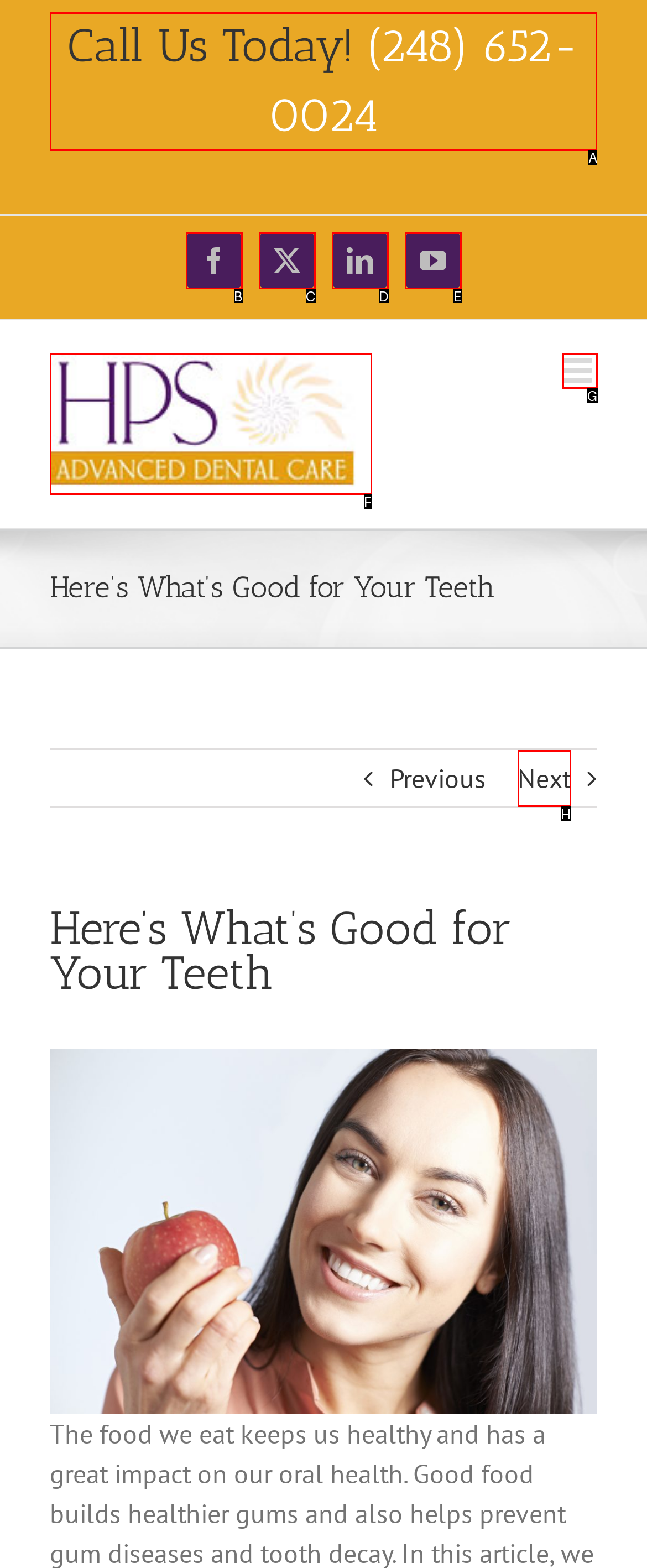Identify the letter of the UI element I need to click to carry out the following instruction: Call the phone number

A